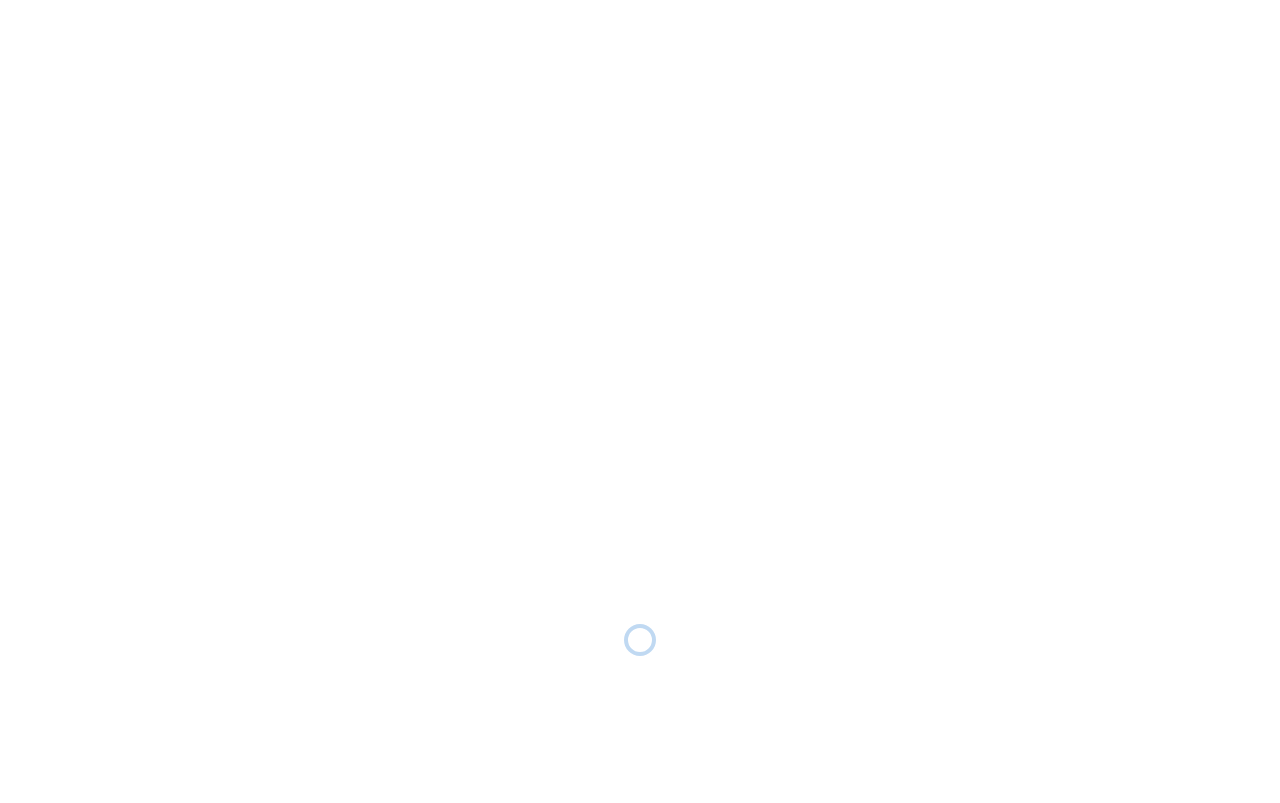Specify the bounding box coordinates of the area that needs to be clicked to achieve the following instruction: "Click the 'One Bernam – floor plan' link".

[0.215, 0.731, 0.36, 0.753]